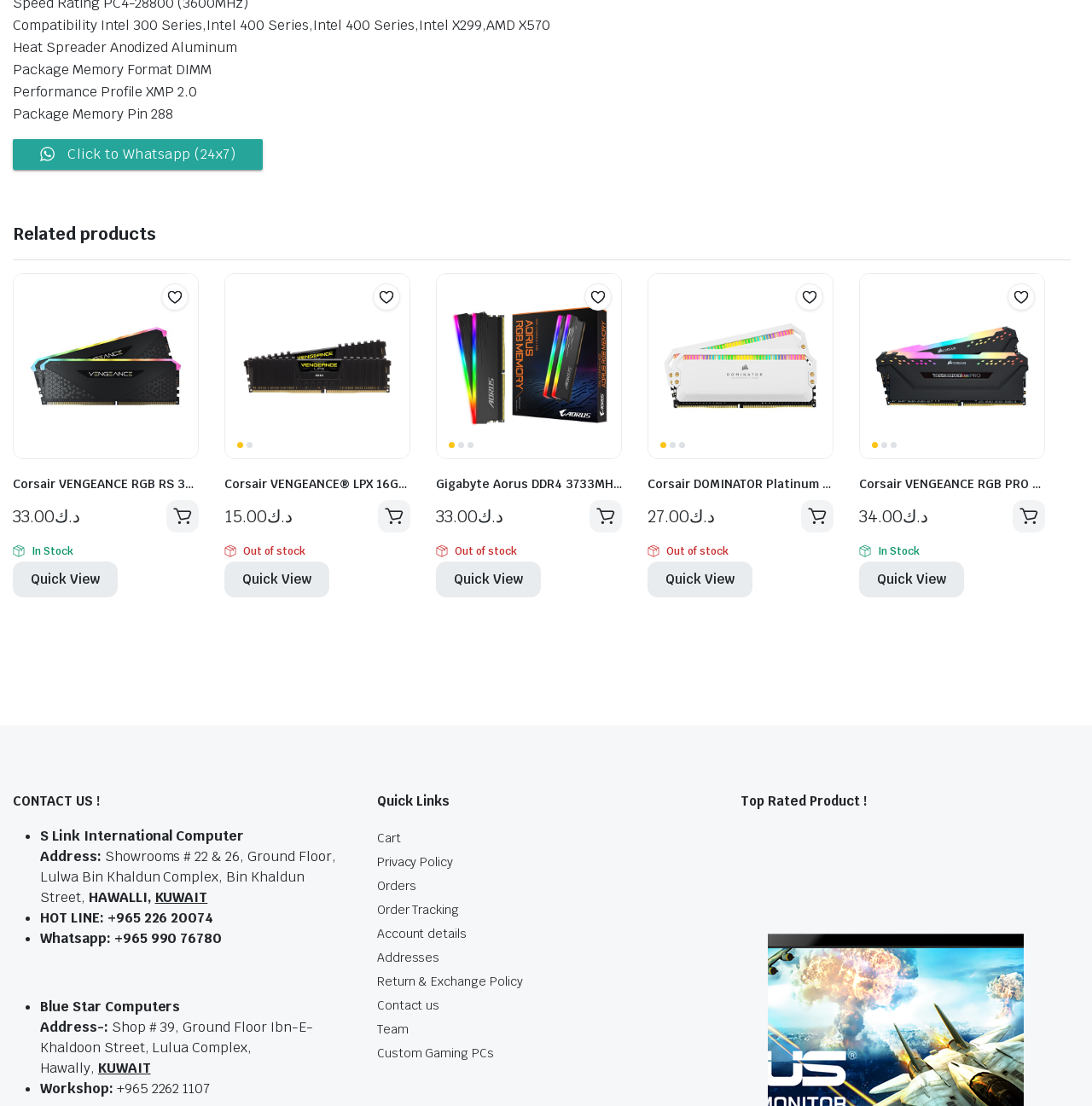Find and specify the bounding box coordinates that correspond to the clickable region for the instruction: "Click to Whatsapp".

[0.062, 0.131, 0.216, 0.147]